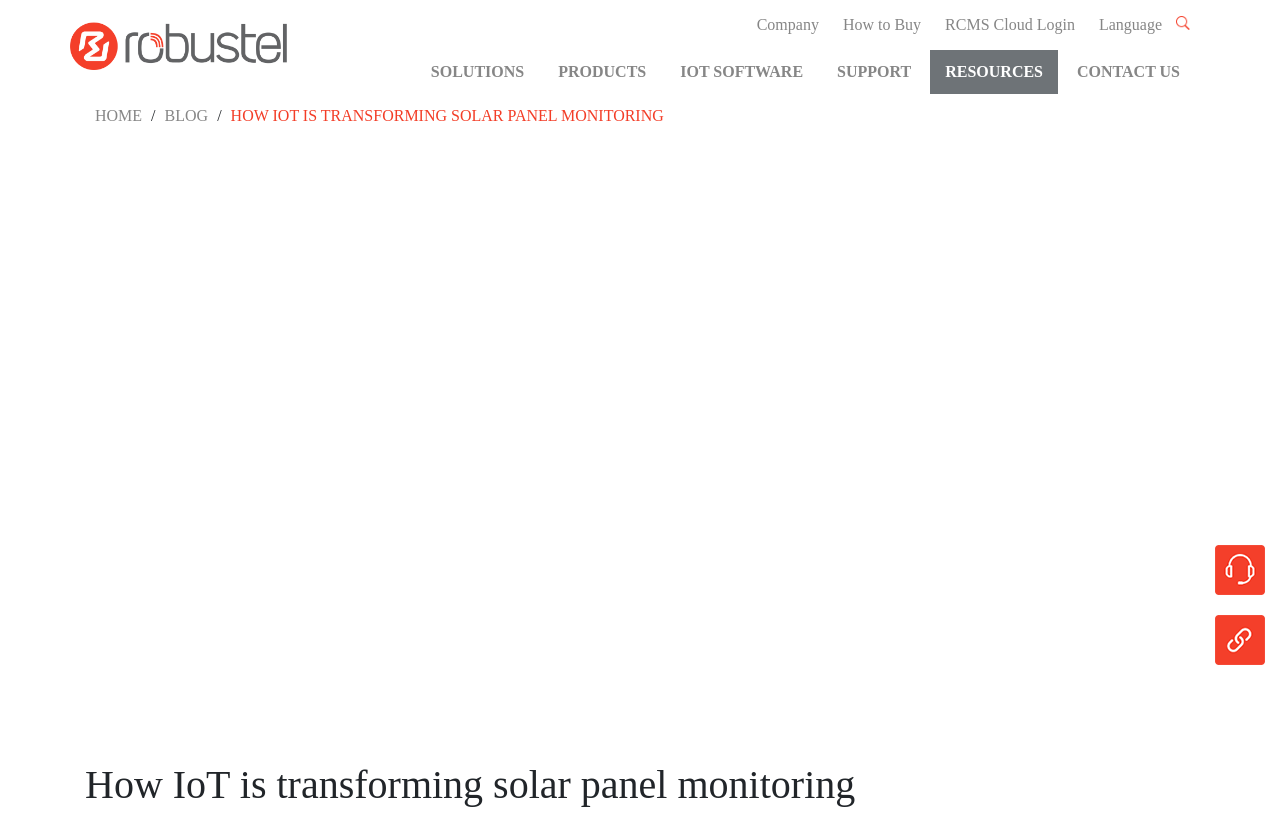What is the image below the navigation links?
Examine the screenshot and reply with a single word or phrase.

Solar Farm